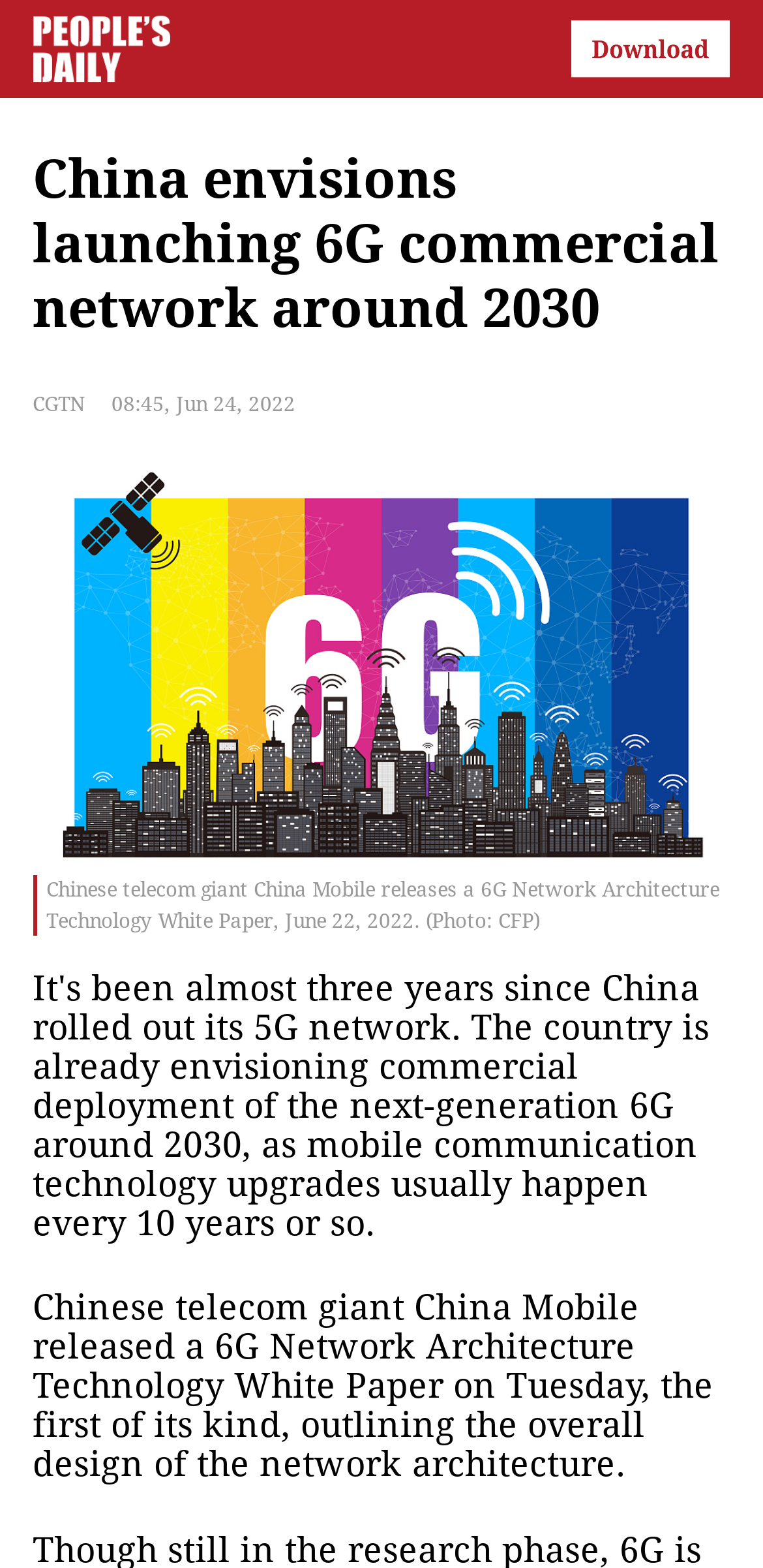What is the topic of the news article?
Using the image as a reference, deliver a detailed and thorough answer to the question.

I found the answer by looking at the text 'China envisions launching 6G commercial network around 2030' and '6G Network Architecture Technology White Paper' which suggests that the topic of the news article is related to 6G Network.